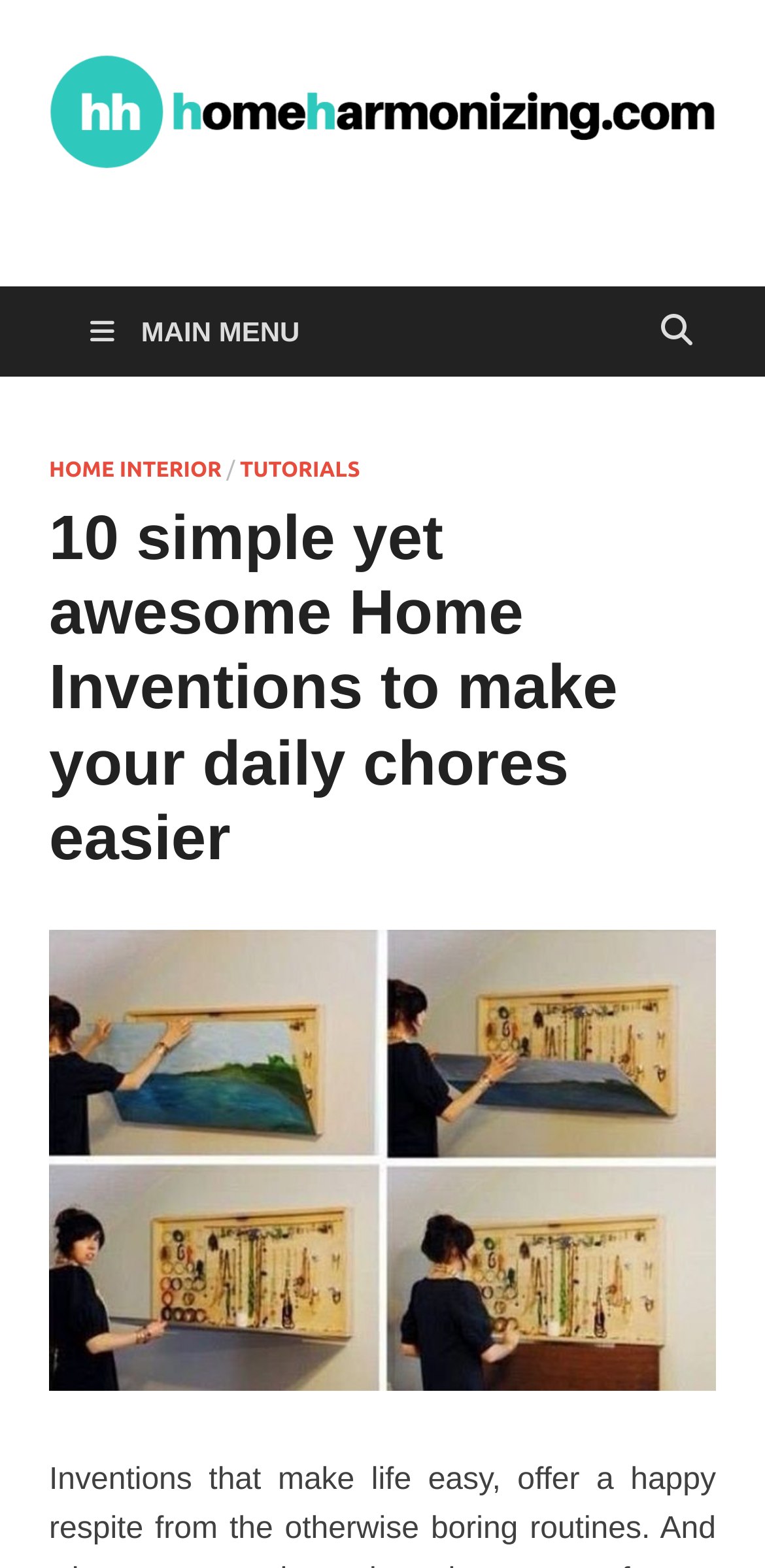Locate the primary headline on the webpage and provide its text.

10 simple yet awesome Home Inventions to make your daily chores easier